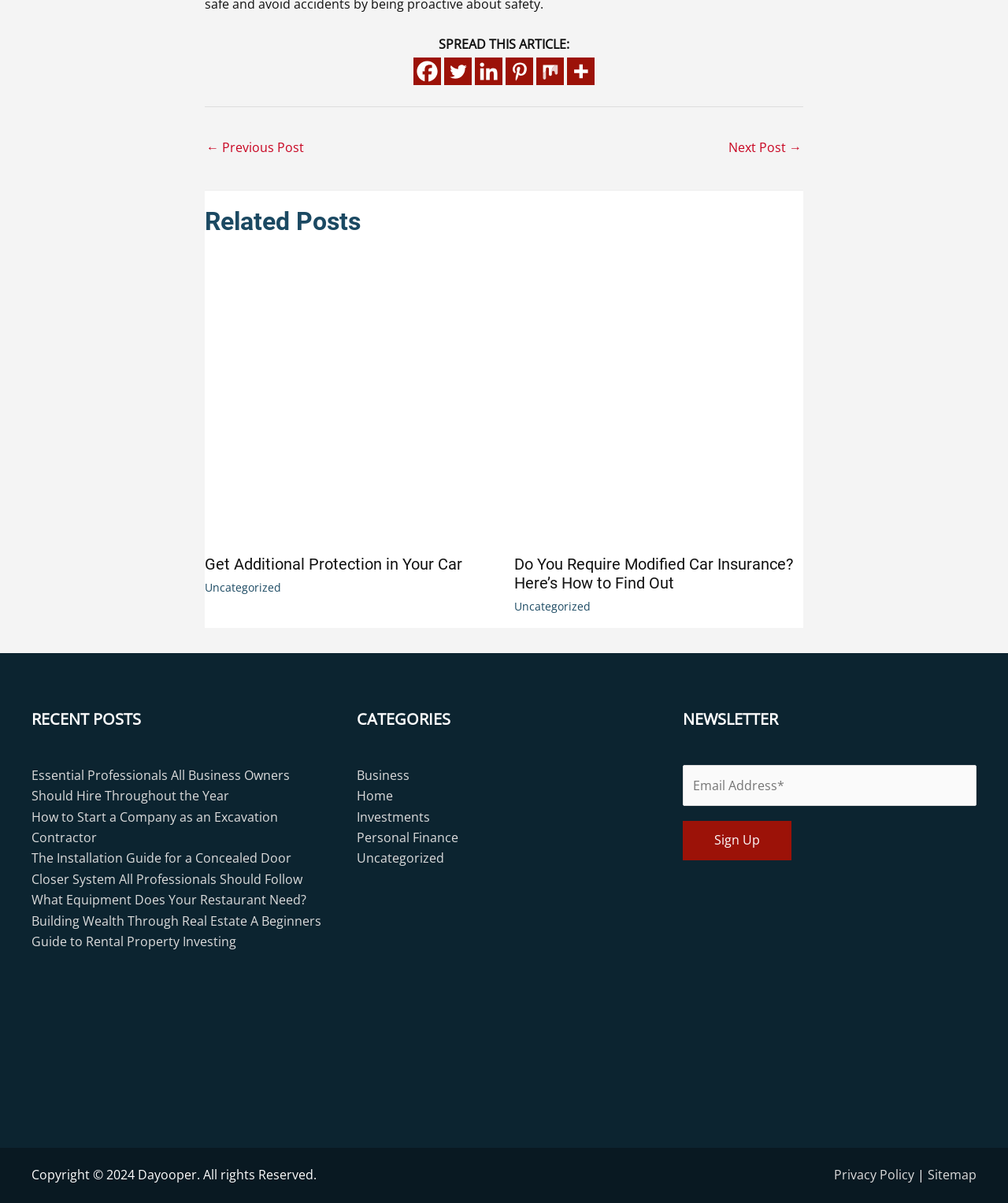Determine the bounding box coordinates of the clickable region to execute the instruction: "Sign up for the newsletter". The coordinates should be four float numbers between 0 and 1, denoted as [left, top, right, bottom].

[0.677, 0.683, 0.785, 0.715]